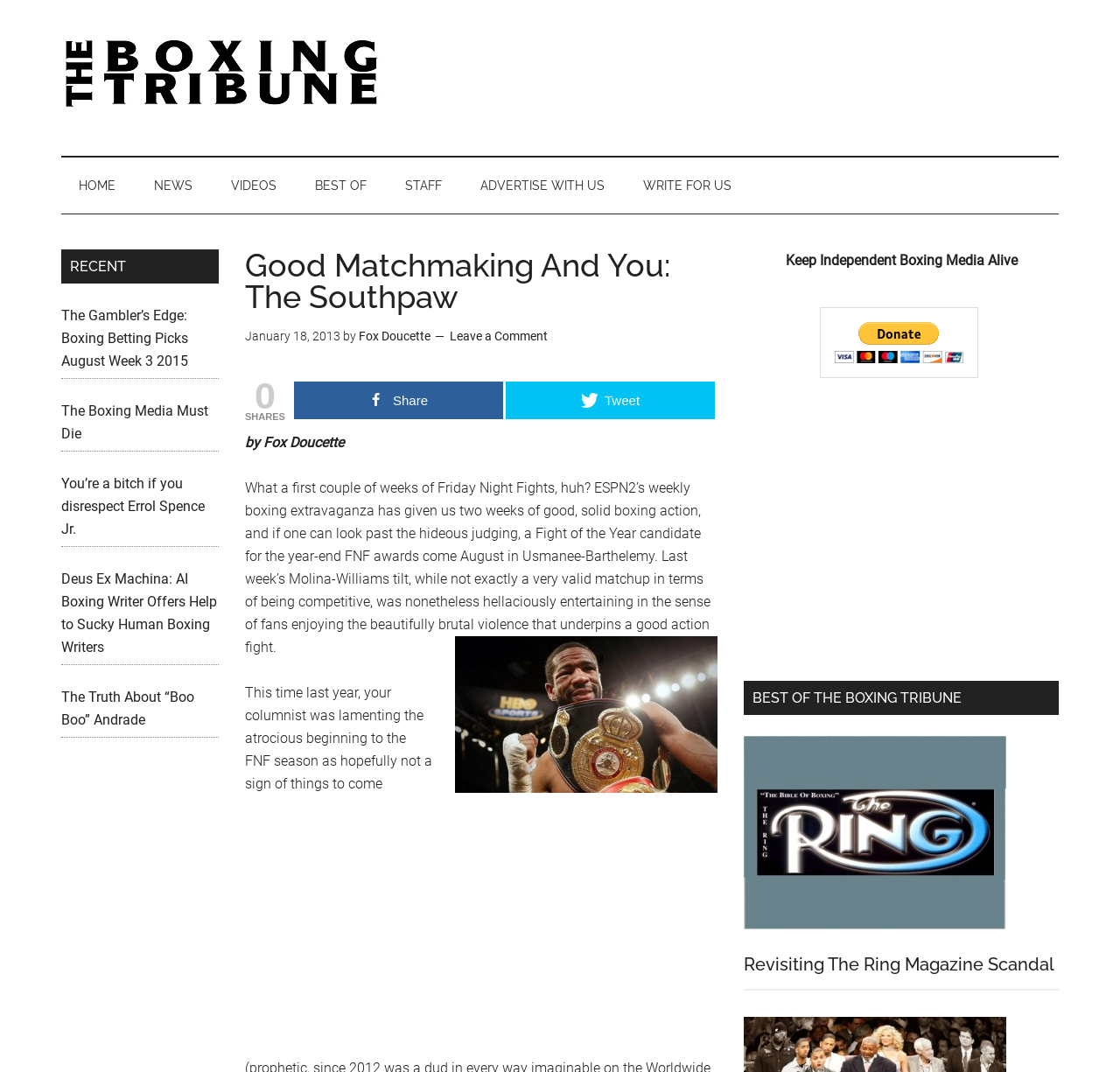Provide a comprehensive description of the webpage.

This webpage is an article page from "The Boxing Tribune" website. At the top, there is a navigation bar with links to "HOME", "NEWS", "VIDEOS", "BEST OF", "STAFF", "ADVERTISE WITH US", and "WRITE FOR US". Below the navigation bar, there is a header section with the title "Good Matchmaking And You: The Southpaw" and a subheading "by Fox Doucette" along with the date "January 18, 2013". 

To the right of the header section, there are social media sharing links and a "Leave a Comment" link. Below the header section, there is a large block of text, which is the main article content. The article discusses the first couple of weeks of Friday Night Fights on ESPN2, including a Fight of the Year candidate. 

In the middle of the article, there is an image related to boxing, specifically Lamont Peterson holding a belt. The article continues below the image, discussing the judging and the entertainment value of the fights.

On the right-hand side of the page, there is a sidebar with a heading "BEST OF THE BOXING TRIBUNE" and a list of article links below it. There is also a "Keep Independent Boxing Media Alive" message with a "Donate with PayPal" button and an advertisement iframe below it. 

At the bottom of the page, there is a secondary sidebar with a heading "RECENT" and a list of recent article links.